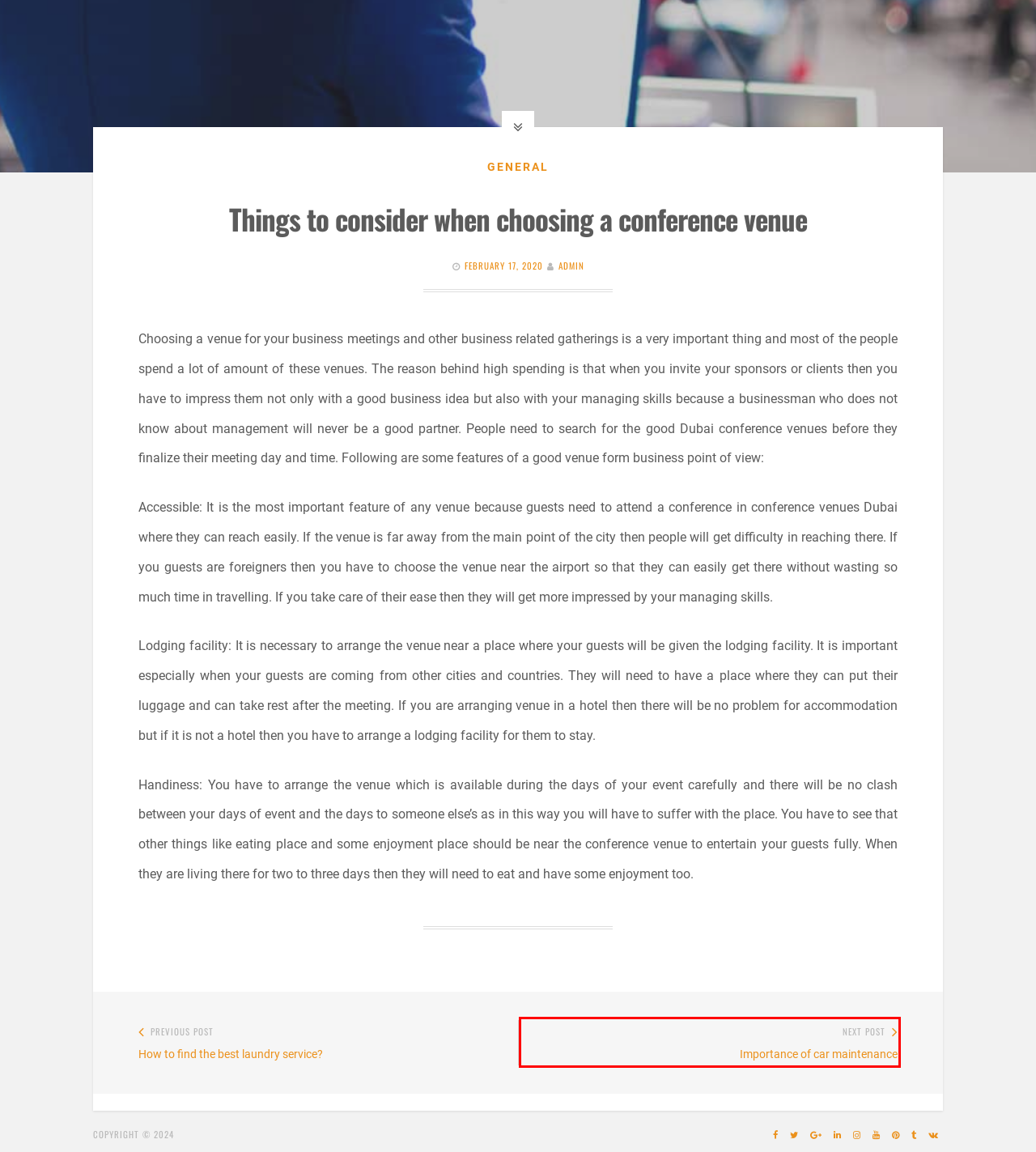Observe the webpage screenshot and focus on the red bounding box surrounding a UI element. Choose the most appropriate webpage description that corresponds to the new webpage after clicking the element in the bounding box. Here are the candidates:
A. admin – Rtmmm
B. Business Services – Rtmmm
C. How to find the best laundry service? – Rtmmm
D. March 2023 – Rtmmm
E. June 2024 – Rtmmm
F. General – Rtmmm
G. January 2018 – Rtmmm
H. Importance of car maintenance – Rtmmm

H